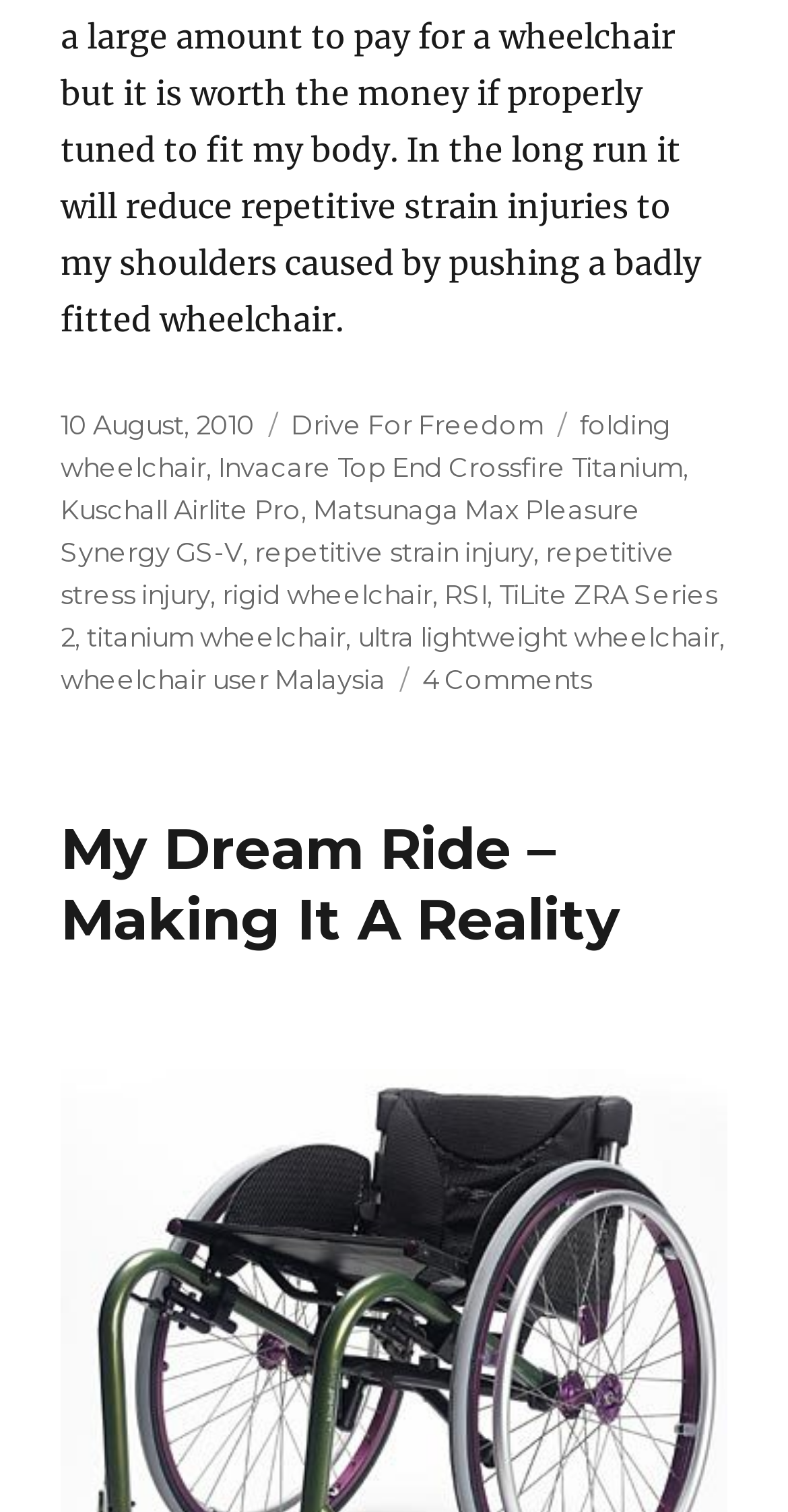Please locate the bounding box coordinates of the element that should be clicked to complete the given instruction: "check the website of myardiente".

None